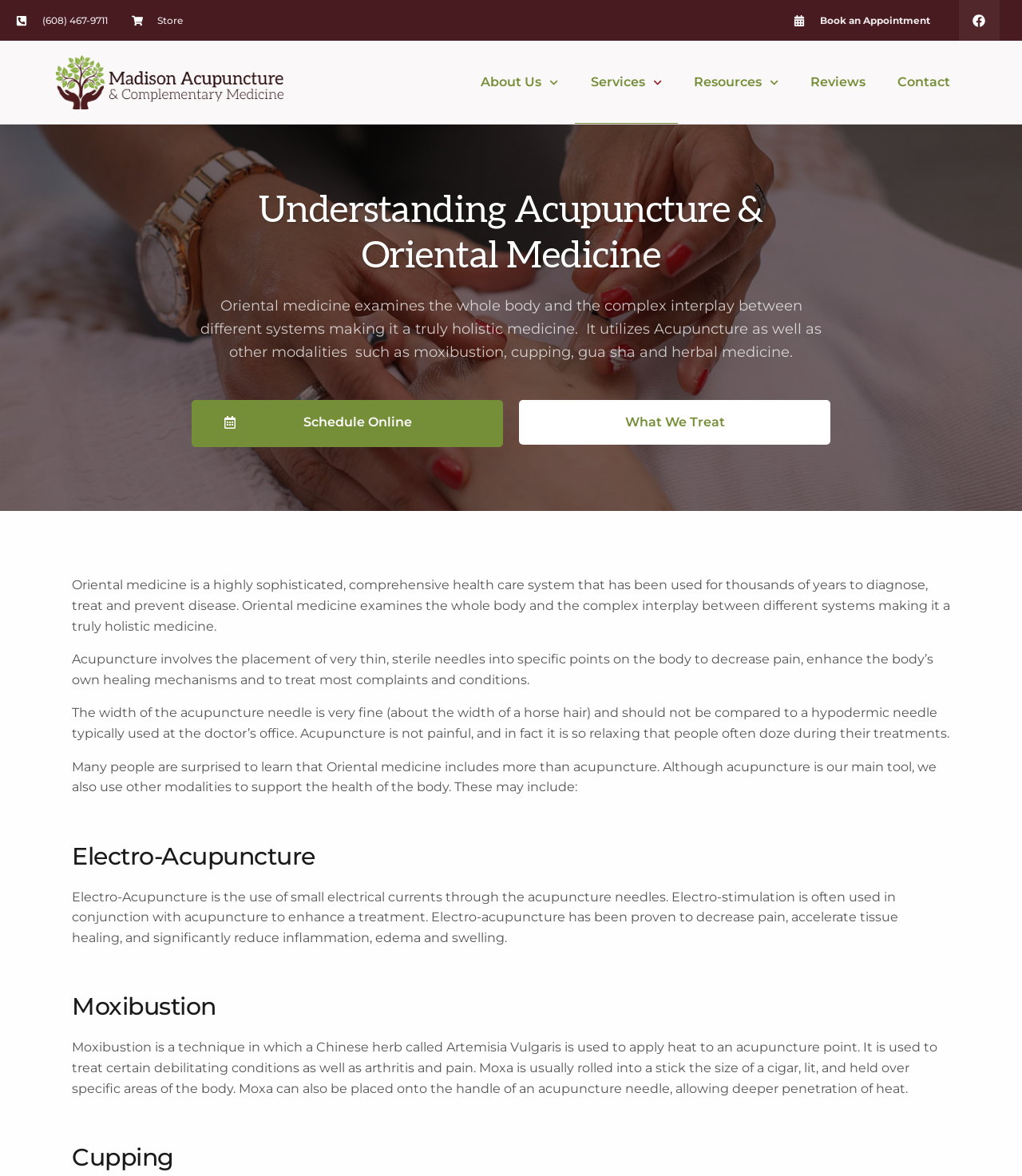Please determine the bounding box coordinates, formatted as (top-left x, top-left y, bottom-right x, bottom-right y), with all values as floating point numbers between 0 and 1. Identify the bounding box of the region described as: Reviews

[0.777, 0.035, 0.862, 0.105]